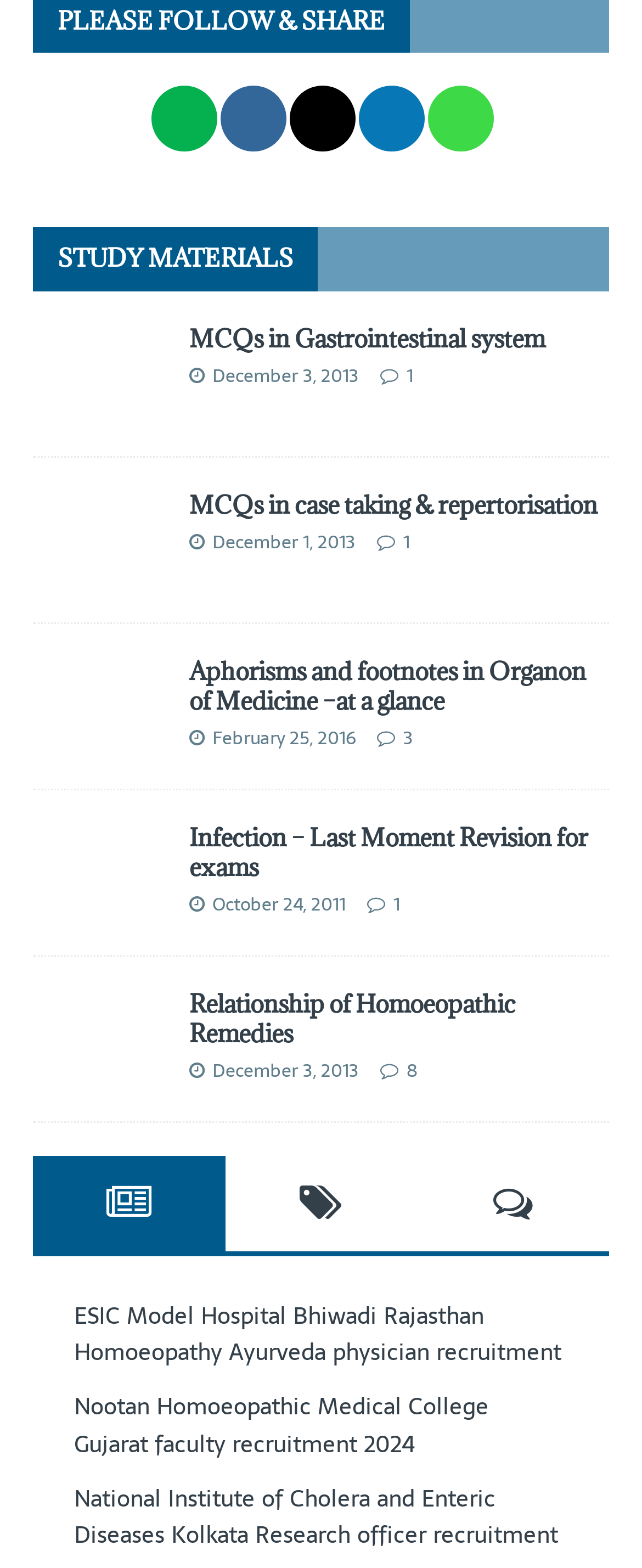Predict the bounding box of the UI element that fits this description: "December 3, 2013".

[0.331, 0.23, 0.559, 0.249]